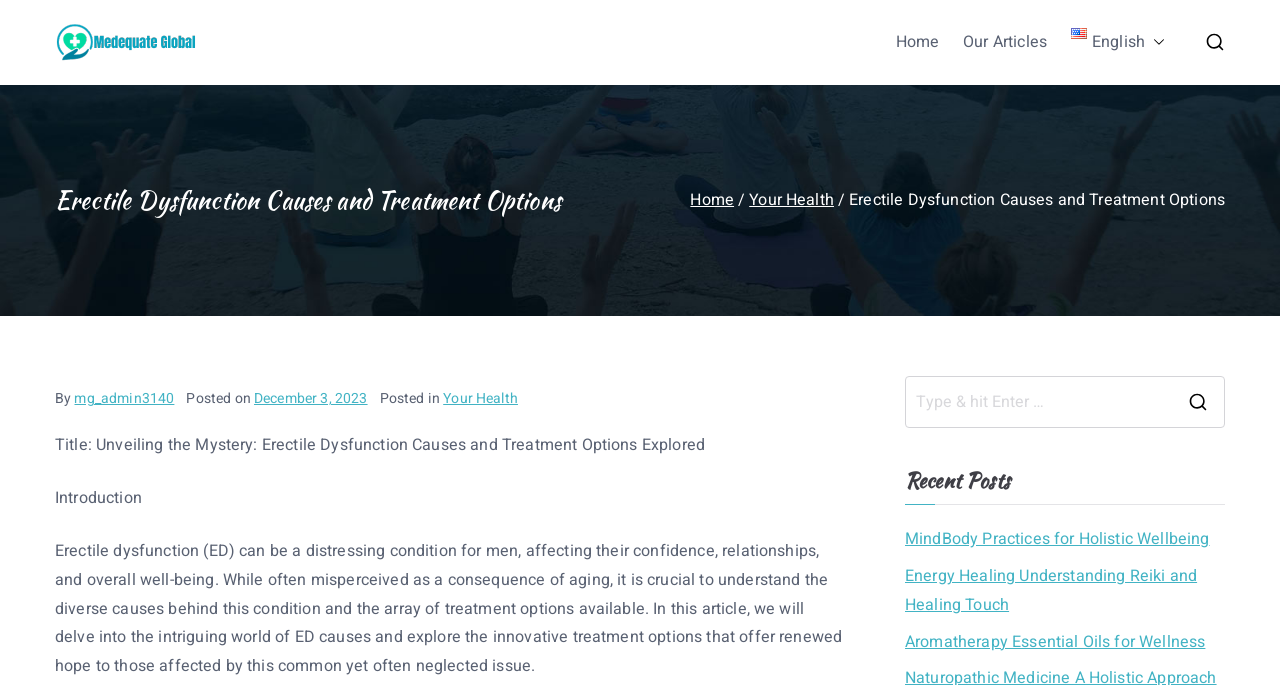What is the name of the website?
Could you answer the question with a detailed and thorough explanation?

The name of the website can be found in the top-left corner of the webpage, where it is written as 'Erectile Dysfunction Causes and Treatment Options - Medequate Global'. It is also mentioned as a link with the text 'Medequate Global'.